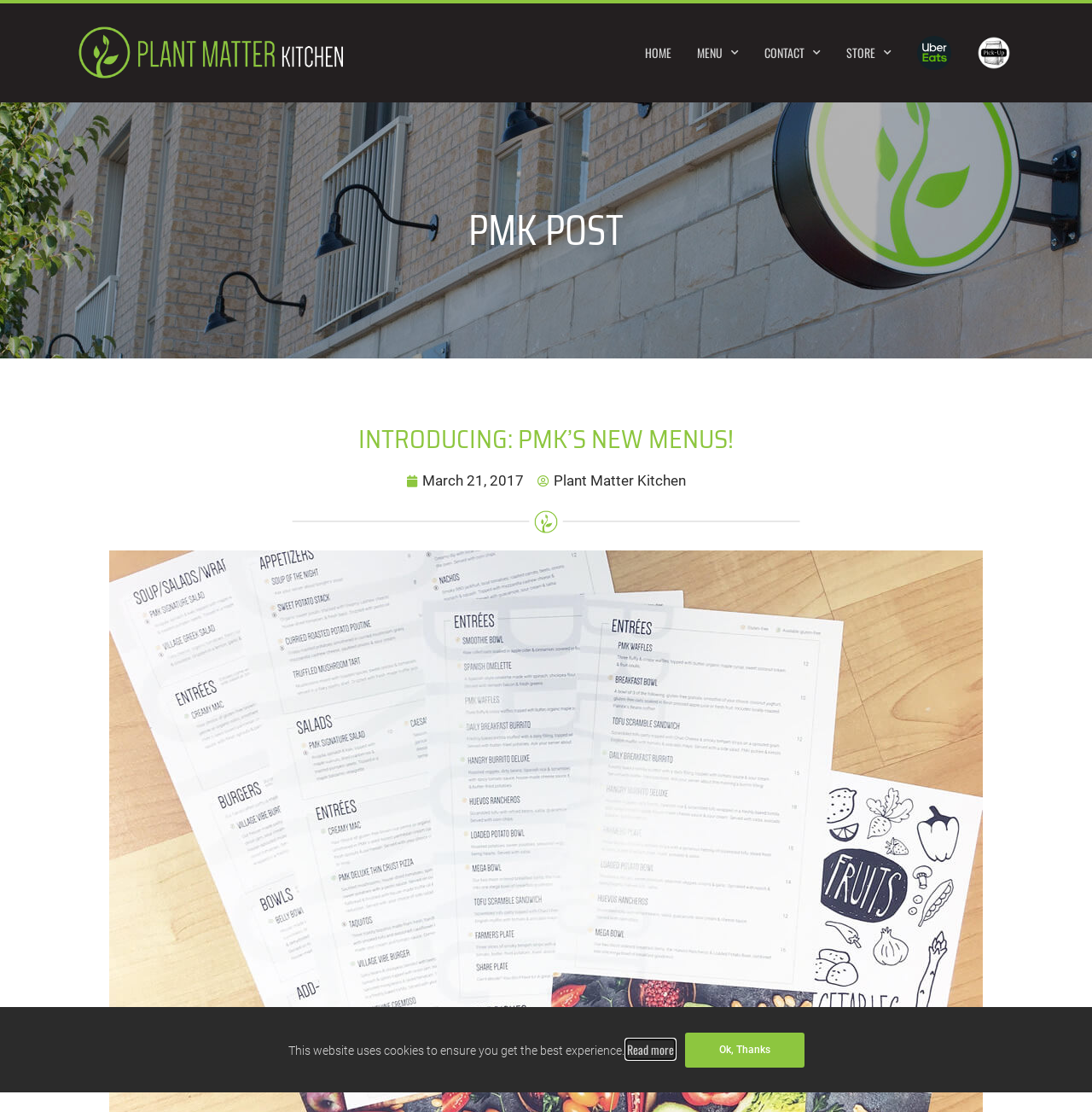Please determine the bounding box coordinates of the area that needs to be clicked to complete this task: 'read a blog post'. The coordinates must be four float numbers between 0 and 1, formatted as [left, top, right, bottom].

[0.372, 0.422, 0.48, 0.443]